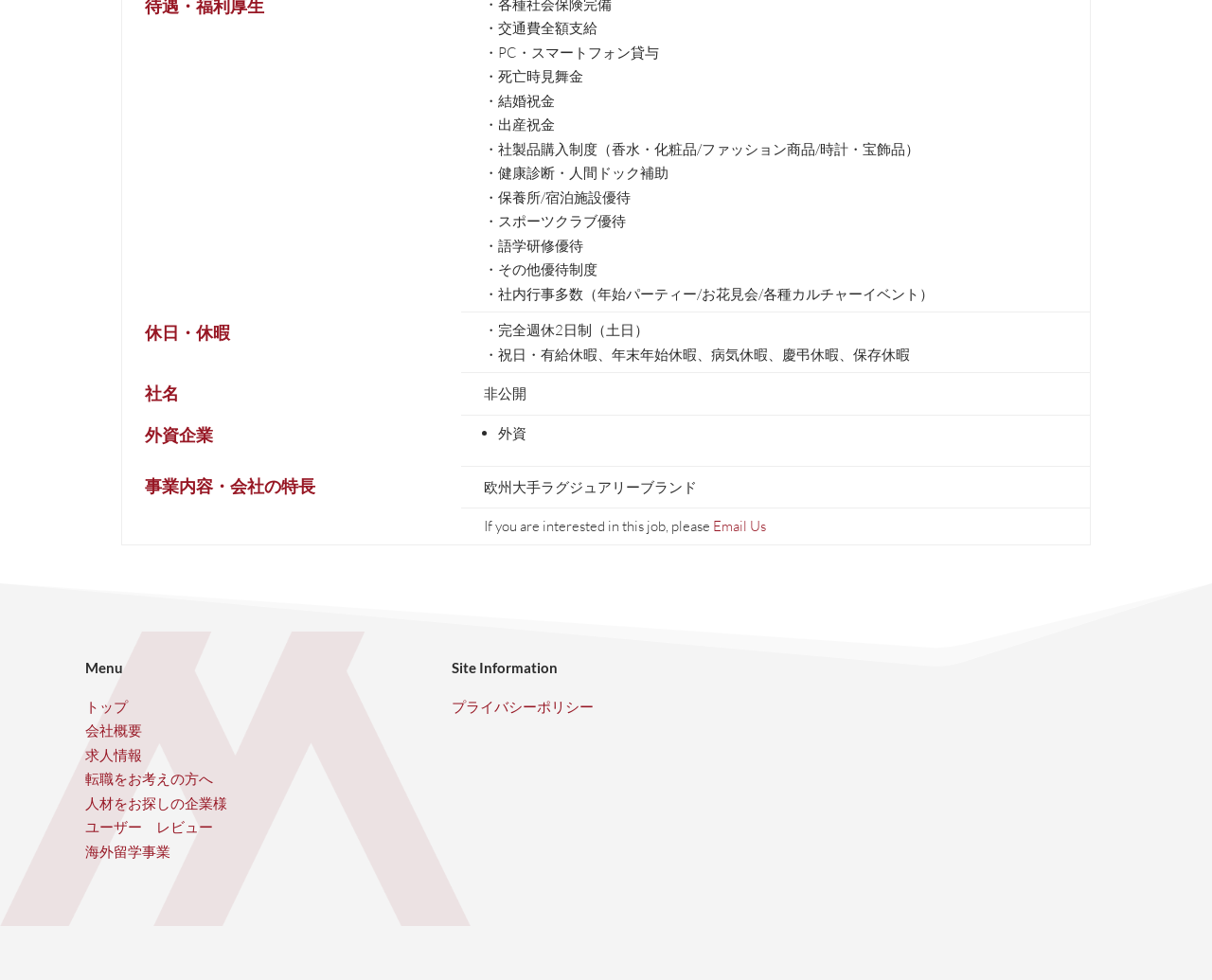Please determine the bounding box coordinates of the element's region to click in order to carry out the following instruction: "Click on 'トップ'". The coordinates should be four float numbers between 0 and 1, i.e., [left, top, right, bottom].

[0.07, 0.712, 0.105, 0.73]